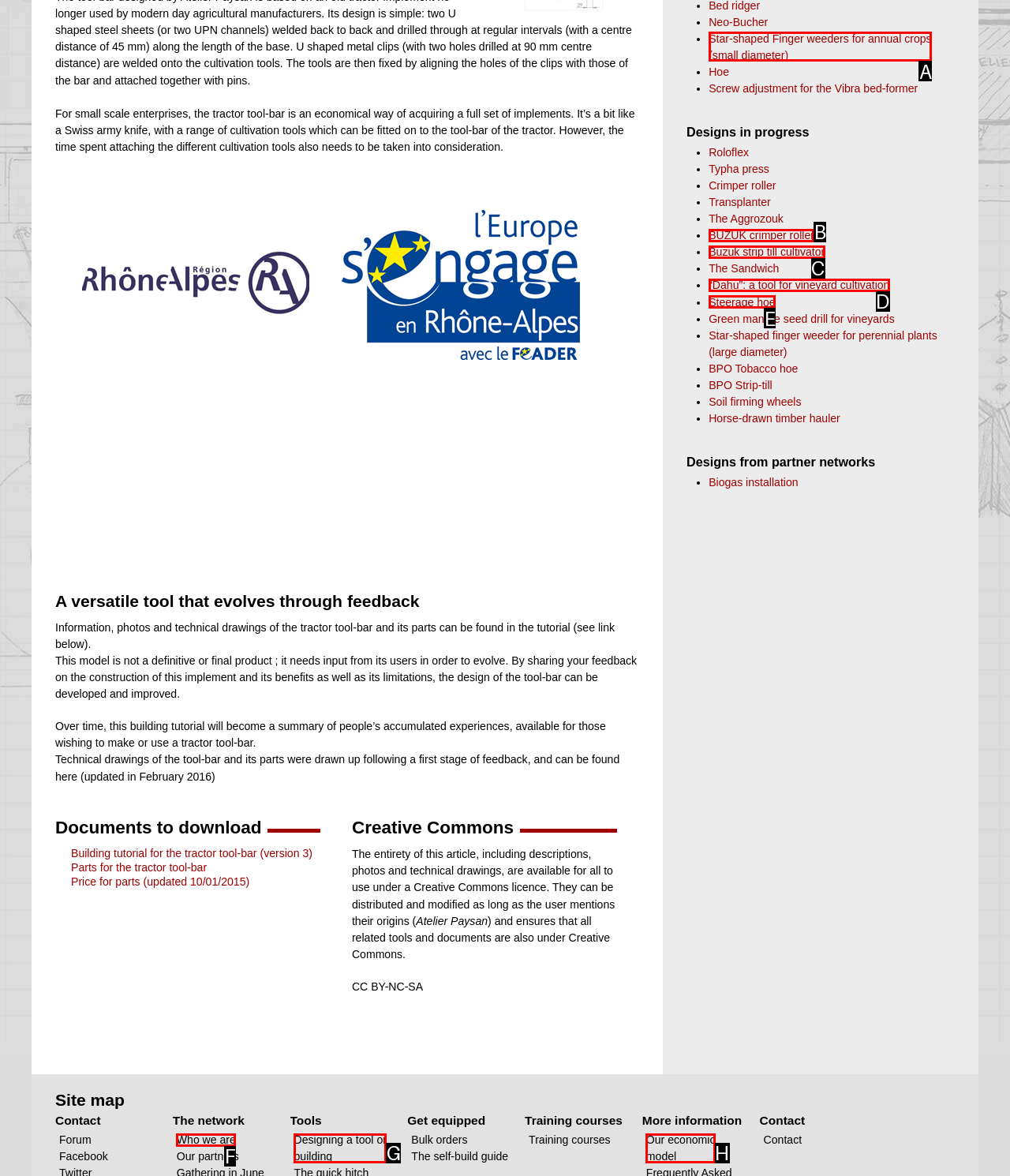Using the description: Our economic model, find the best-matching HTML element. Indicate your answer with the letter of the chosen option.

H